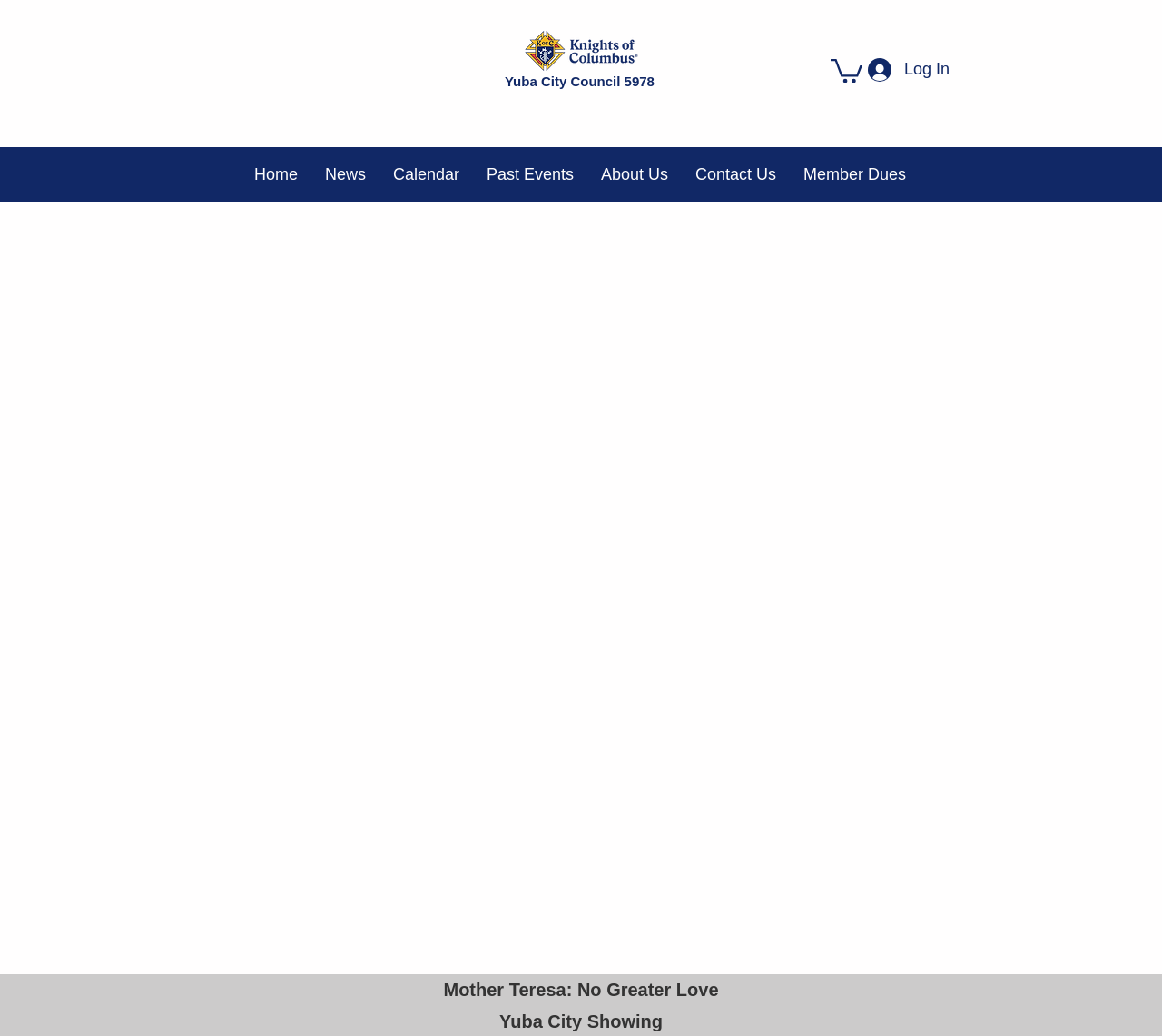What are the navigation options on the webpage?
Make sure to answer the question with a detailed and comprehensive explanation.

I found the answer by looking at the navigation element with links to 'Home', 'News', 'Calendar', and other options, which suggests that these are the navigation options available on the webpage.